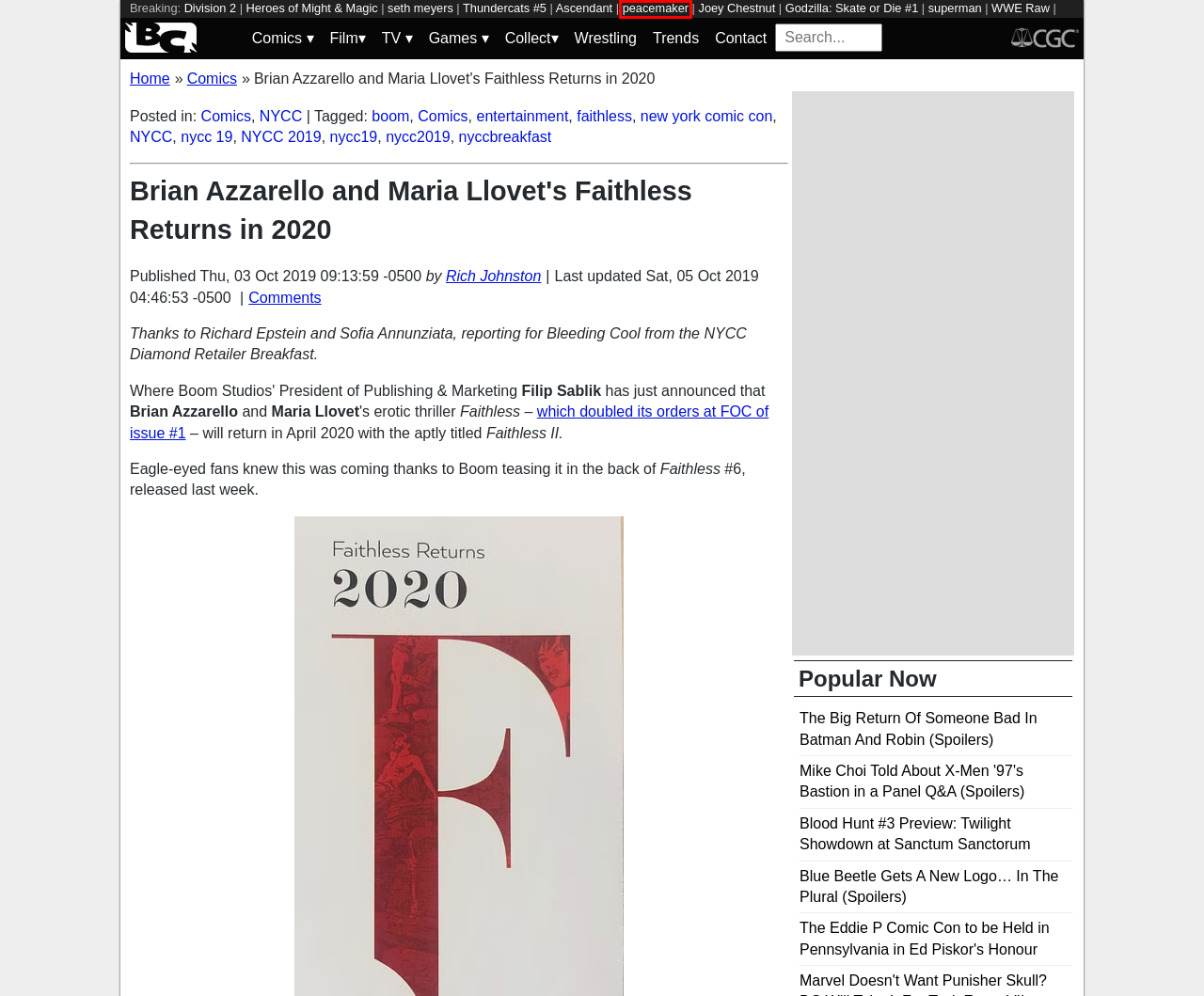Provided is a screenshot of a webpage with a red bounding box around an element. Select the most accurate webpage description for the page that appears after clicking the highlighted element. Here are the candidates:
A. Peacemaker: Frank Grillo Shows He's "Getting Dialed In" for Season 2
B. Best WWE Raw of All Time Tees Up Clash at the Castle
C. Blood Hunt #3 Preview: Twilight Showdown at Sanctum Sanctorum
D. Wrestling With Superior Spider-Man
E. Bleeding Cool News - Comics, Movies, TV, Games, Collectibles
F. Comic Store In Your Future: Ideas For Comics In 2022
G. The Eddie P Comic Con to be Held in Pennsylvania in Ed Piskor's Honour
H. Winona Ryder on Her Return to Lydia for Beetlejuice Beetlejuice

A